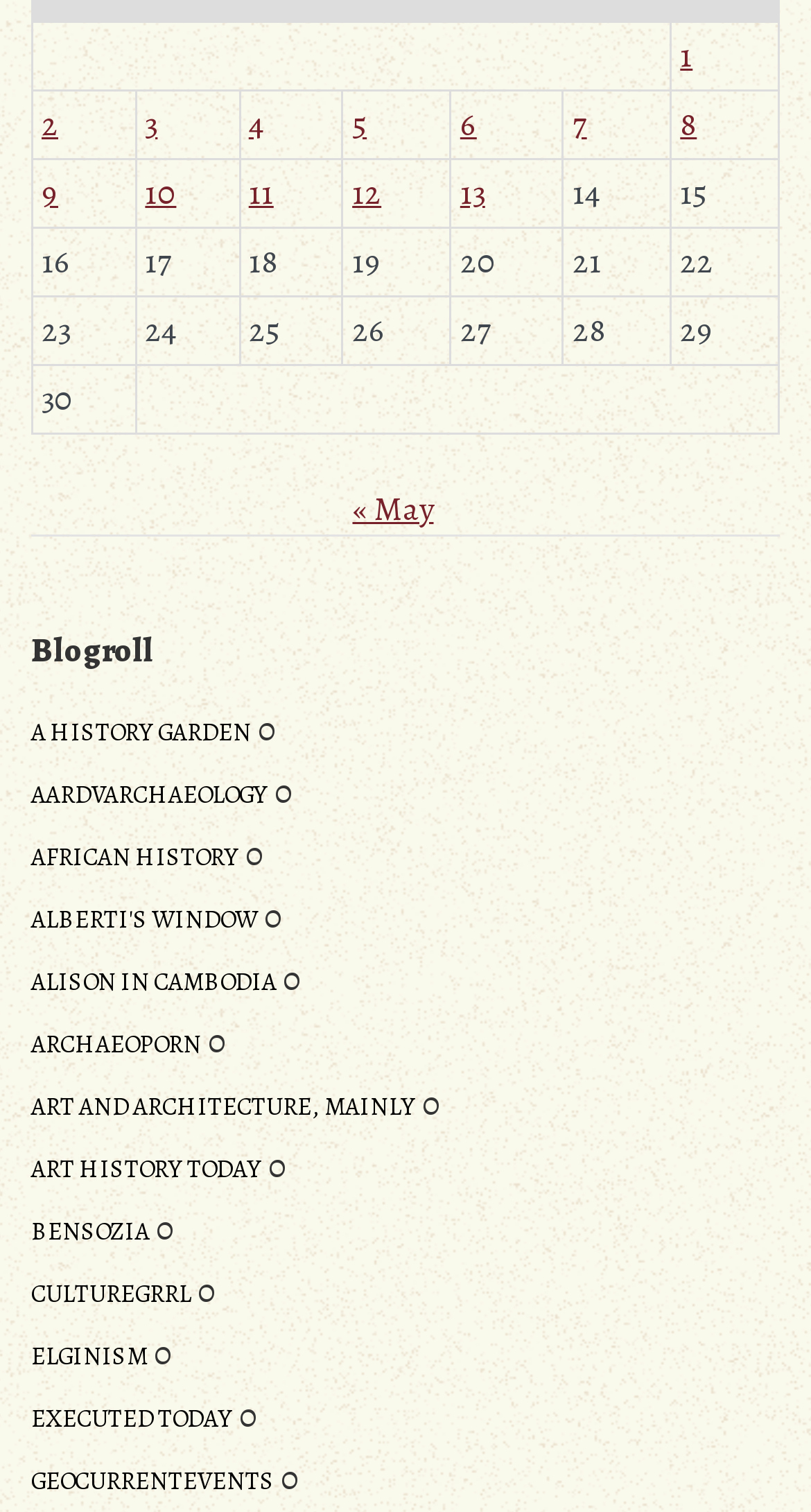Determine the bounding box coordinates for the element that should be clicked to follow this instruction: "Click on 'Posts published on June 1, 2024'". The coordinates should be given as four float numbers between 0 and 1, in the format [left, top, right, bottom].

[0.839, 0.022, 0.854, 0.052]